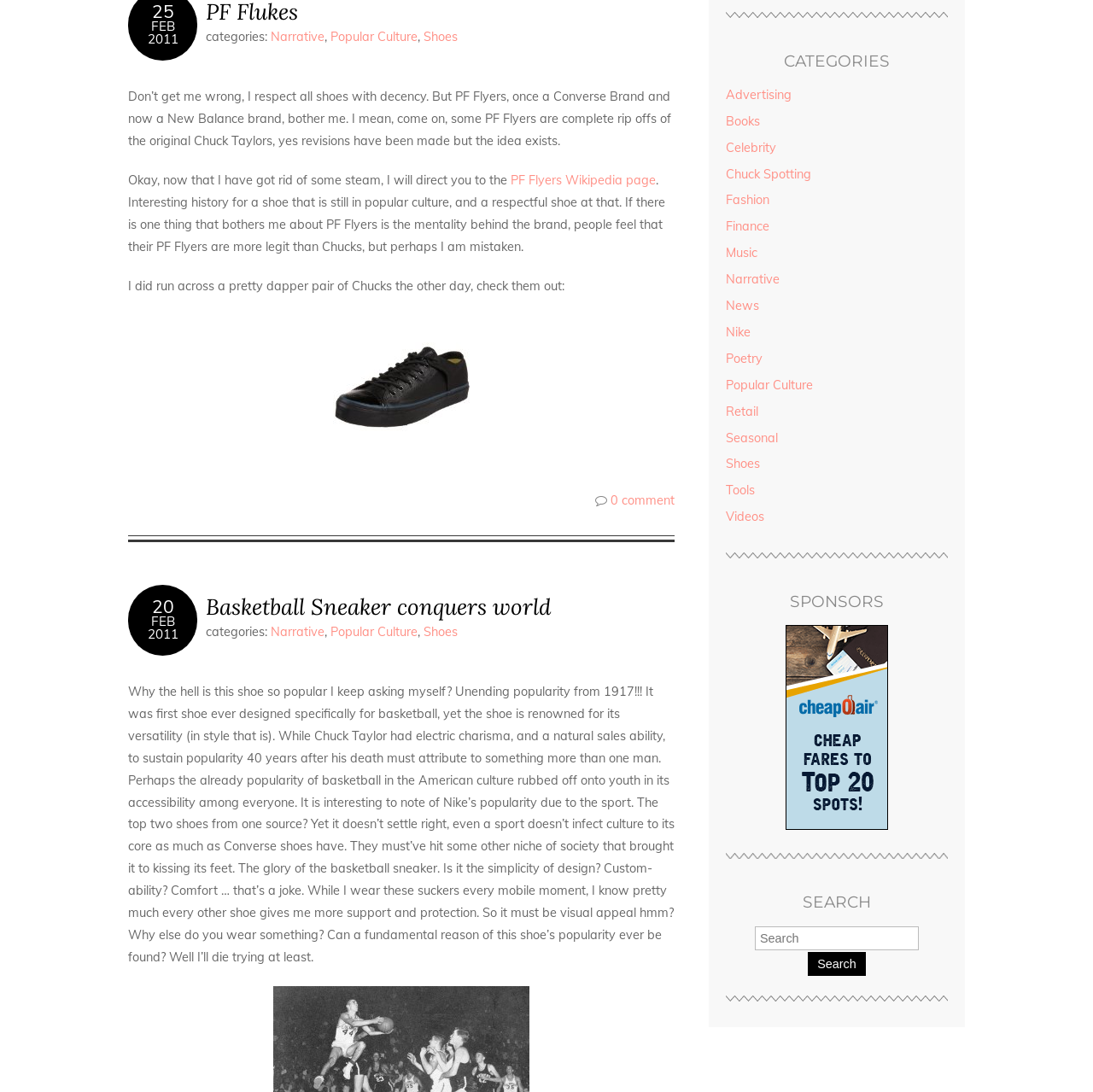Please find the bounding box for the UI component described as follows: "name="s" placeholder="Search"".

[0.691, 0.848, 0.841, 0.87]